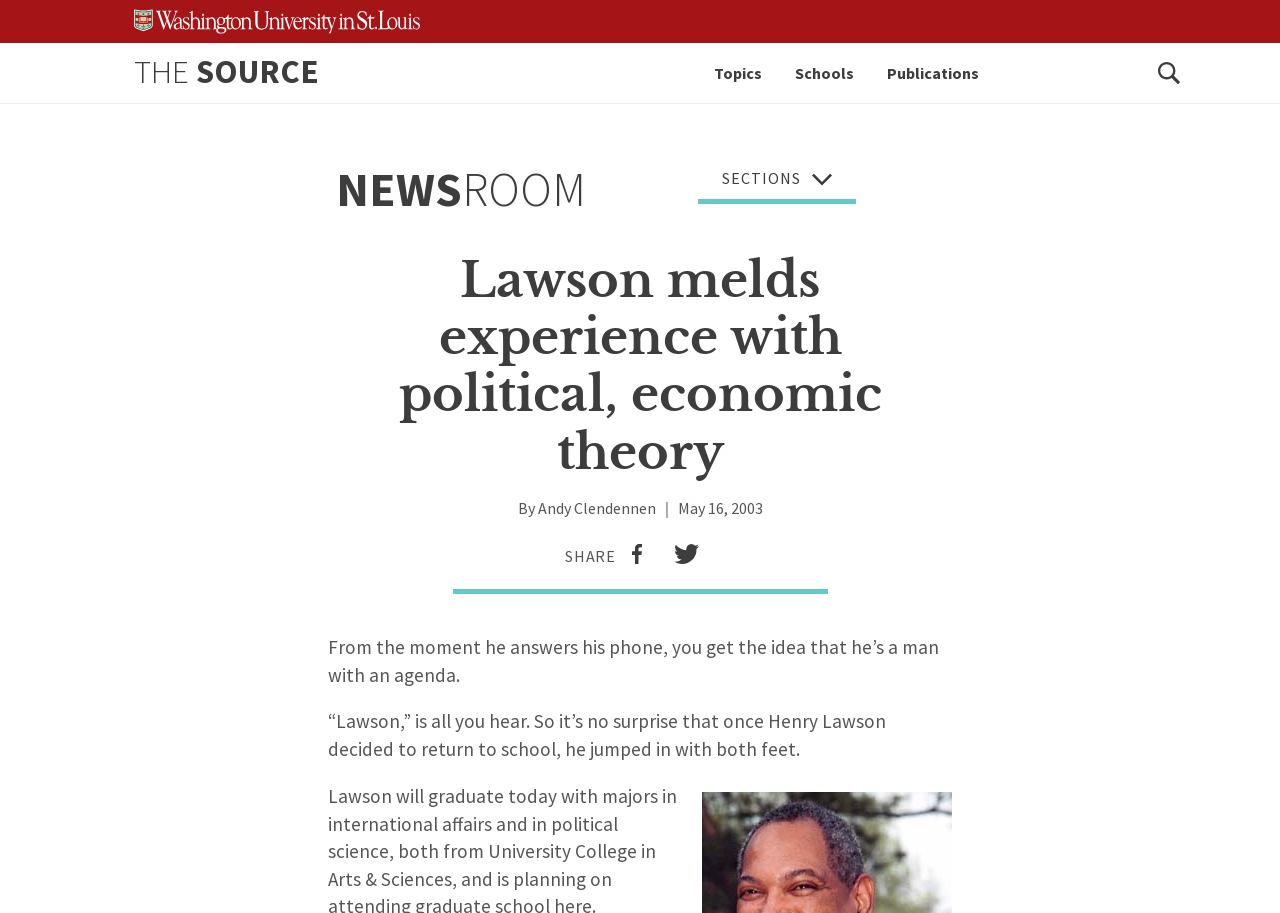Based on the image, give a detailed response to the question: What is the section of the webpage that allows users to share the article?

I found the answer by looking at the static text element 'SHARE' followed by links to share the article on Facebook and Twitter, which suggests that this section is for sharing the article.